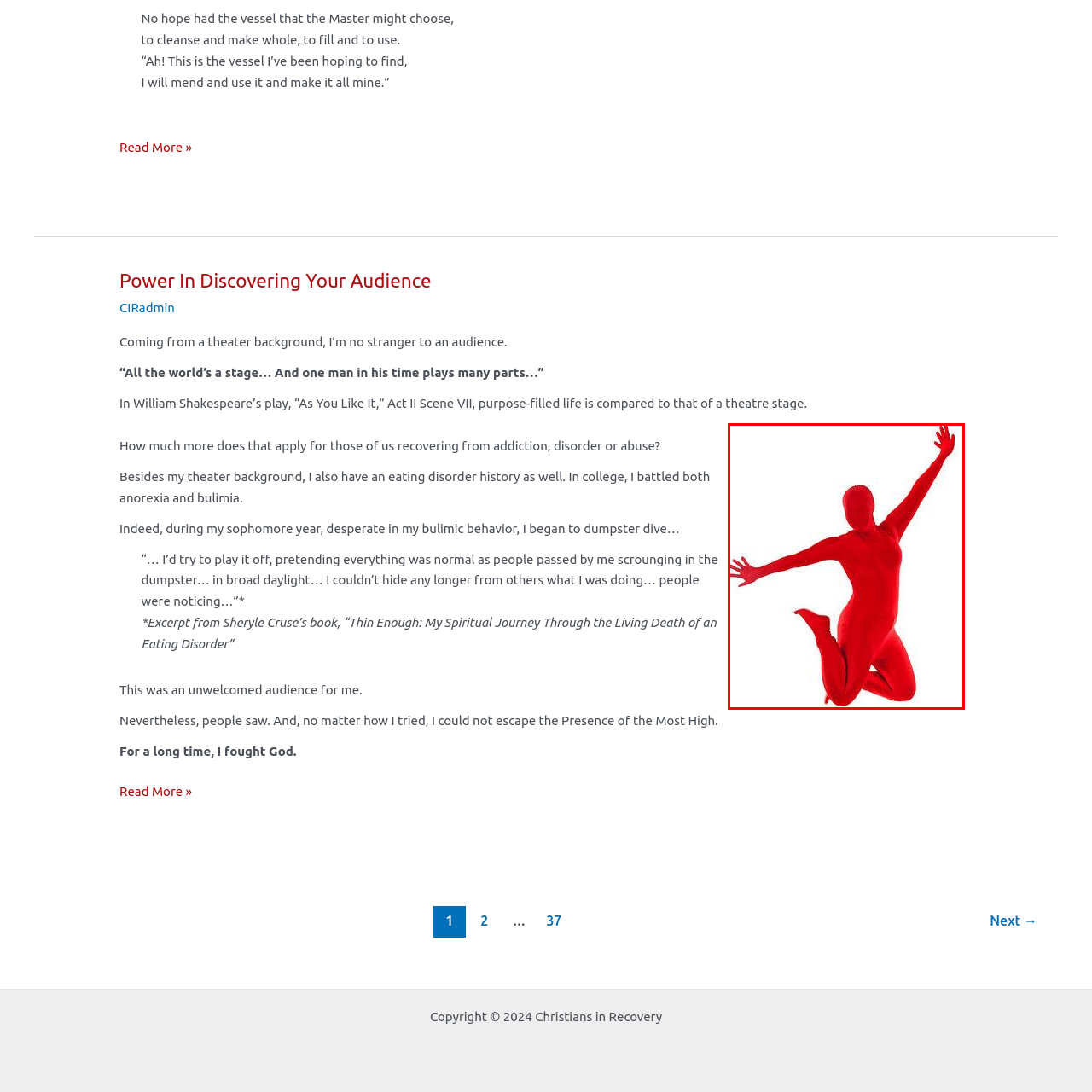What does the red color symbolize?
Examine the portion of the image surrounded by the red bounding box and deliver a detailed answer to the question.

According to the caption, the red color often symbolizes passion and energy, which are themes closely tied to the transformative power of expression through art and performance.